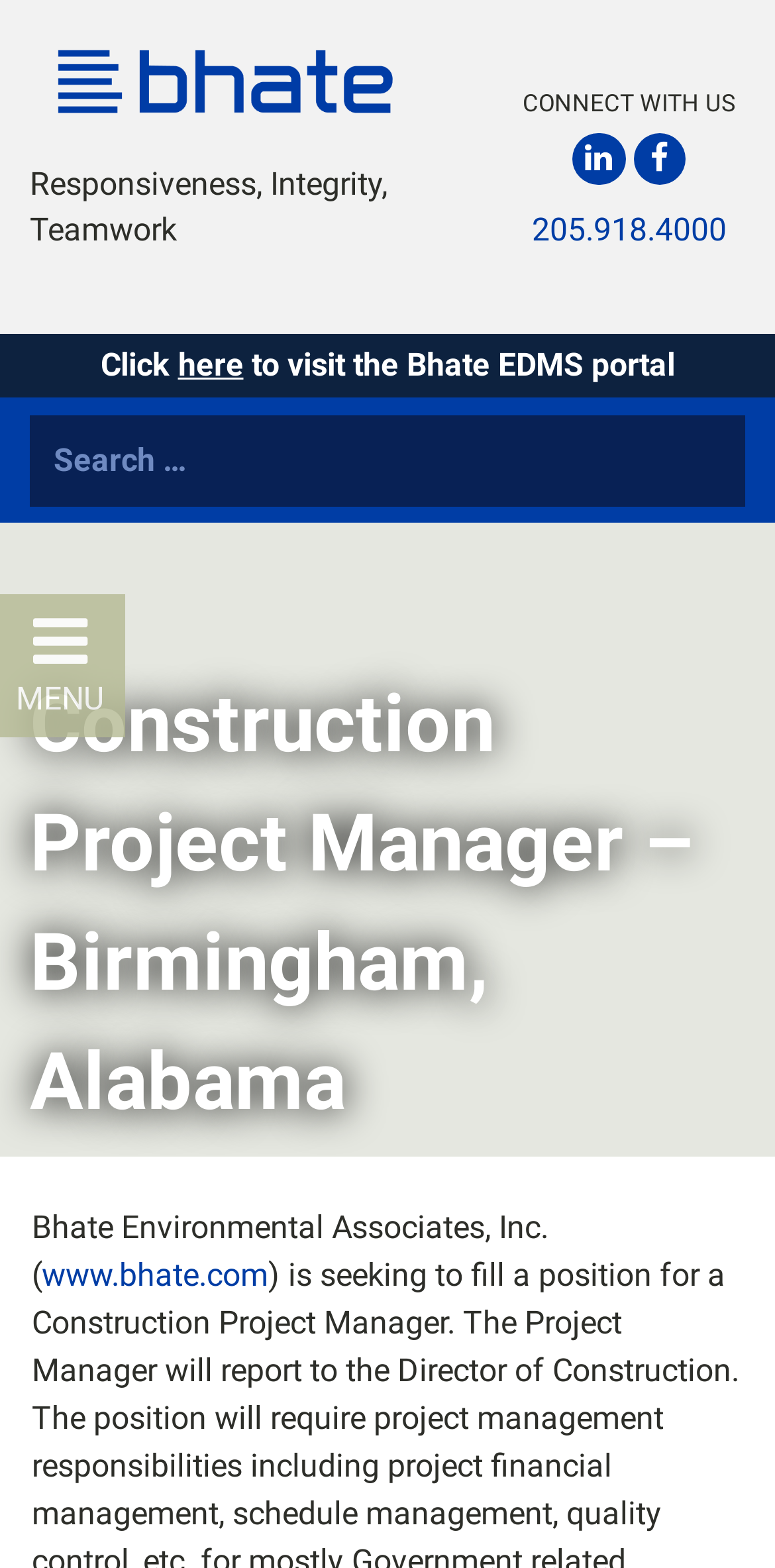What is the company name?
From the image, provide a succinct answer in one word or a short phrase.

Bhate Environmental Associates, Inc.